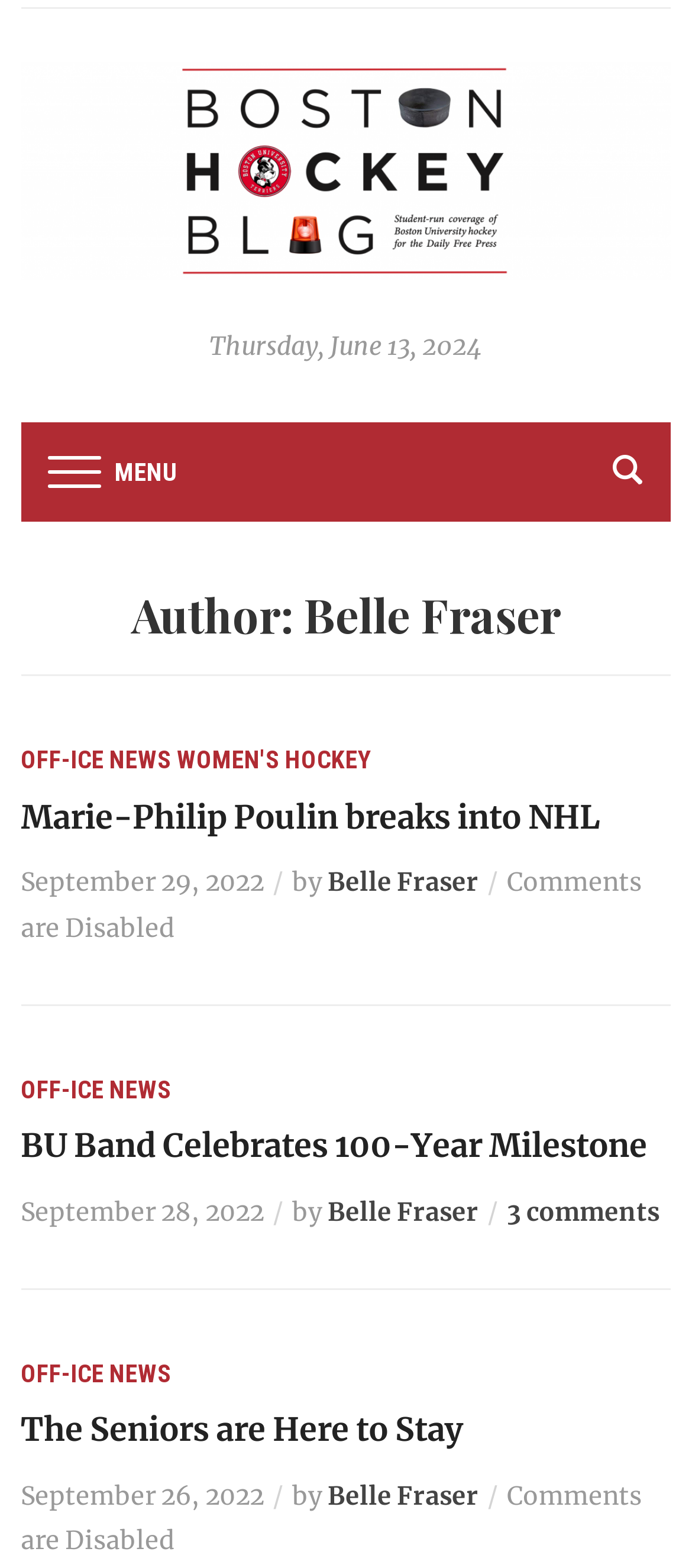Answer the following inquiry with a single word or phrase:
How many articles are on this page?

3